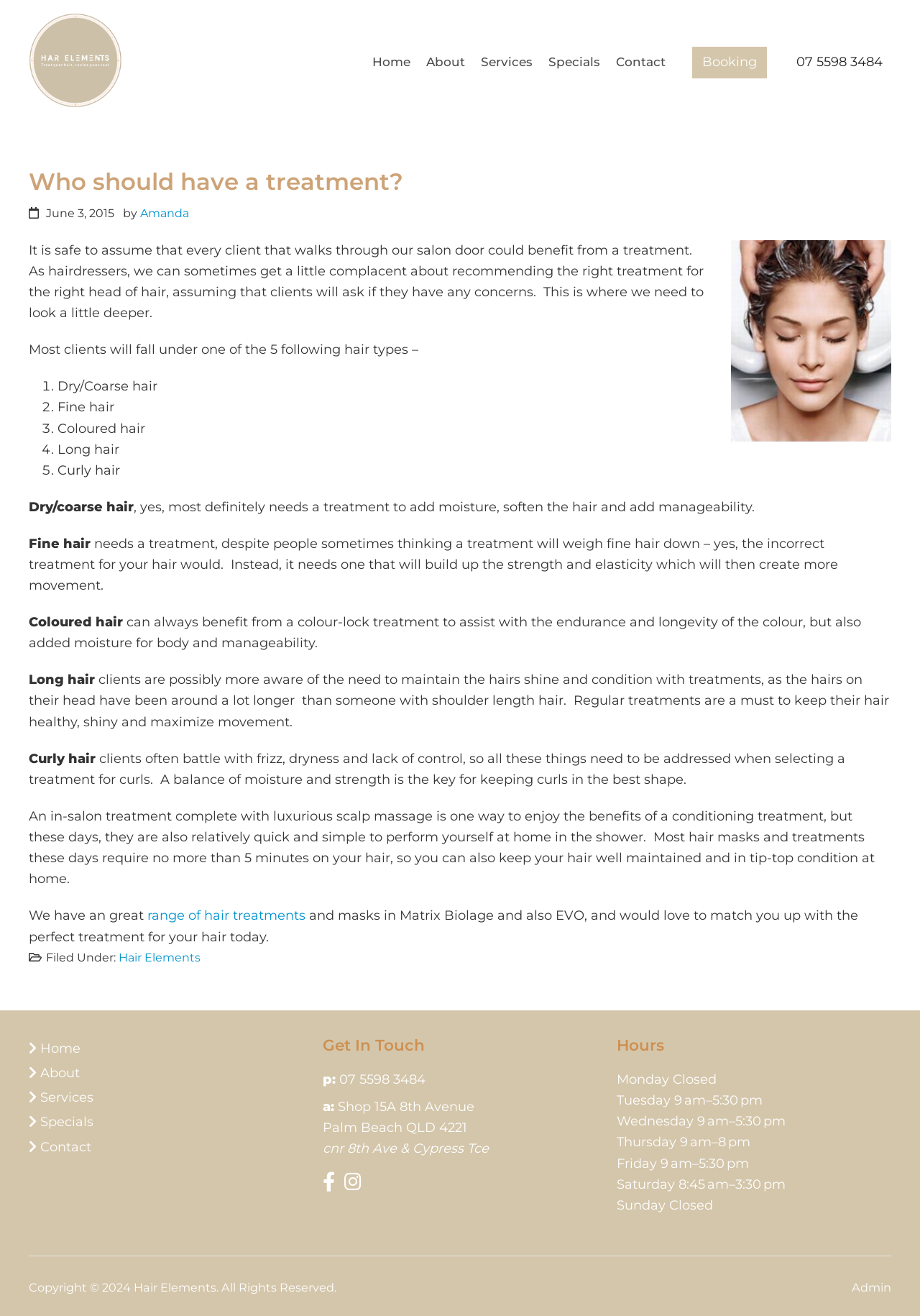Can you find the bounding box coordinates of the area I should click to execute the following instruction: "View the 'Services' page"?

[0.516, 0.038, 0.585, 0.057]